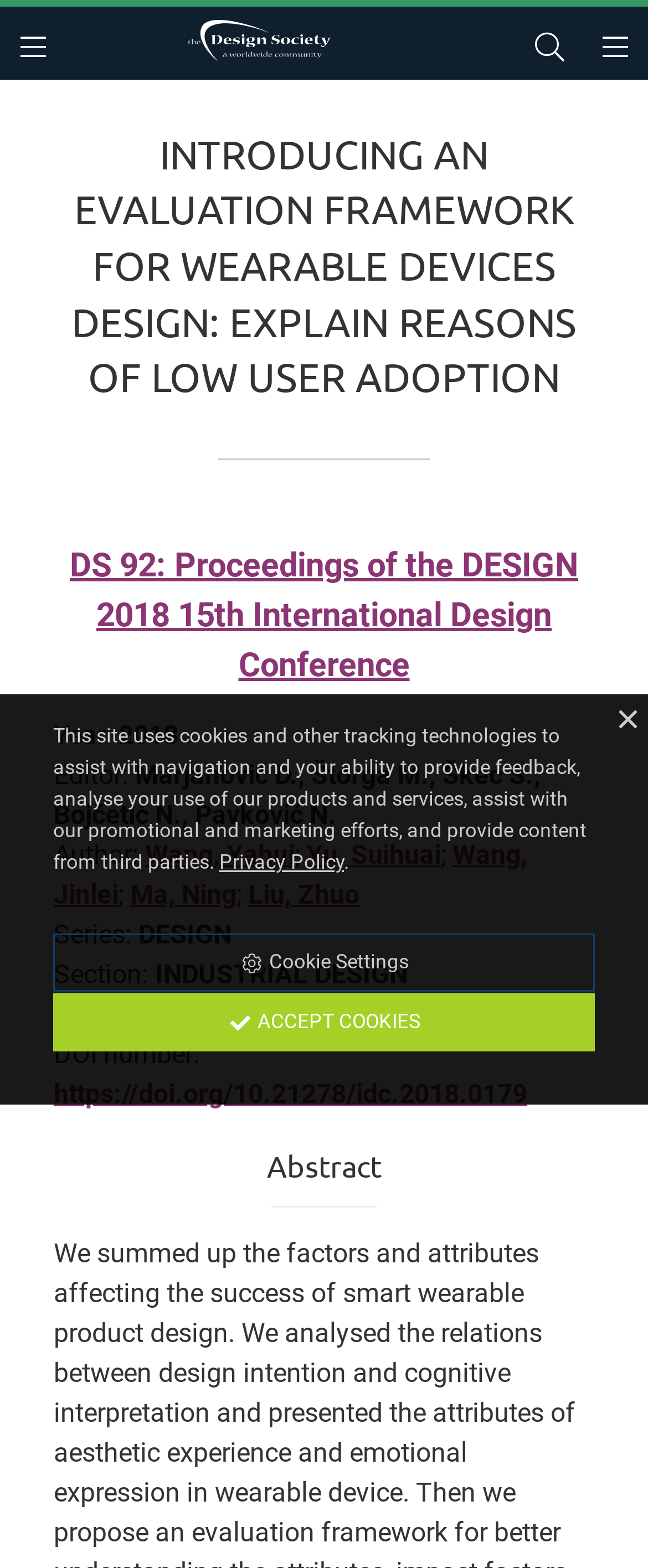Given the element description "Wang, Jinlei", identify the bounding box of the corresponding UI element.

[0.083, 0.535, 0.813, 0.58]